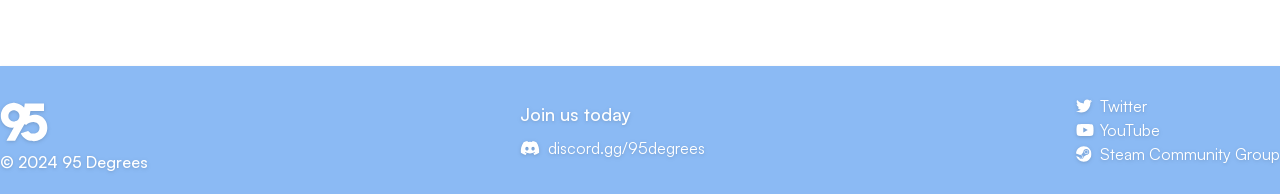What is the copyright year?
Please provide a comprehensive answer based on the details in the screenshot.

I found the copyright year by looking at the StaticText element '© 2024 95 Degree' which is located at the bottom of the page.